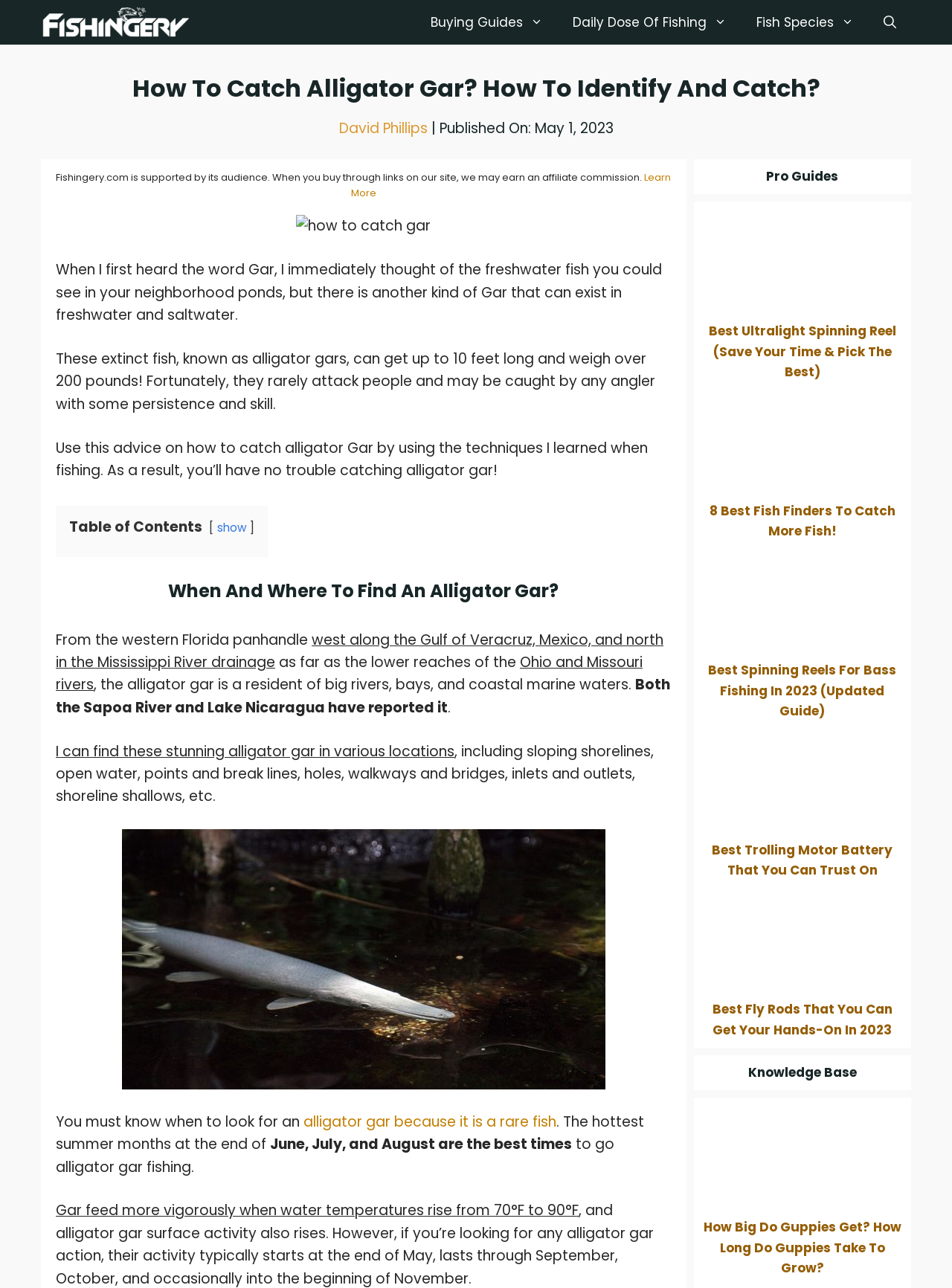Who is the author of the article?
Using the information from the image, provide a comprehensive answer to the question.

The author's name can be found below the main heading, where it says 'David Phillips'.